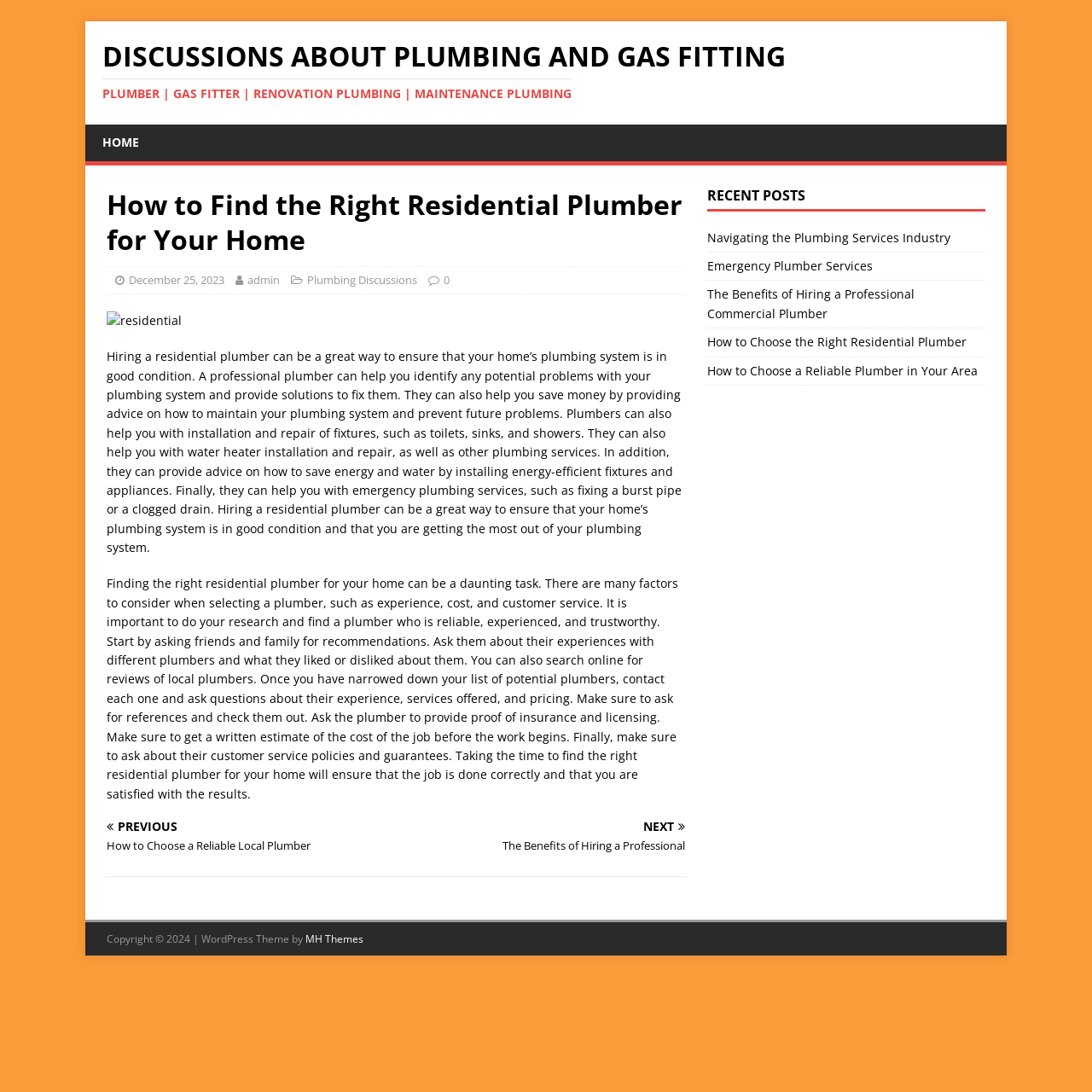Determine the bounding box coordinates (top-left x, top-left y, bottom-right x, bottom-right y) of the UI element described in the following text: Emergency Plumber Services

[0.647, 0.236, 0.799, 0.251]